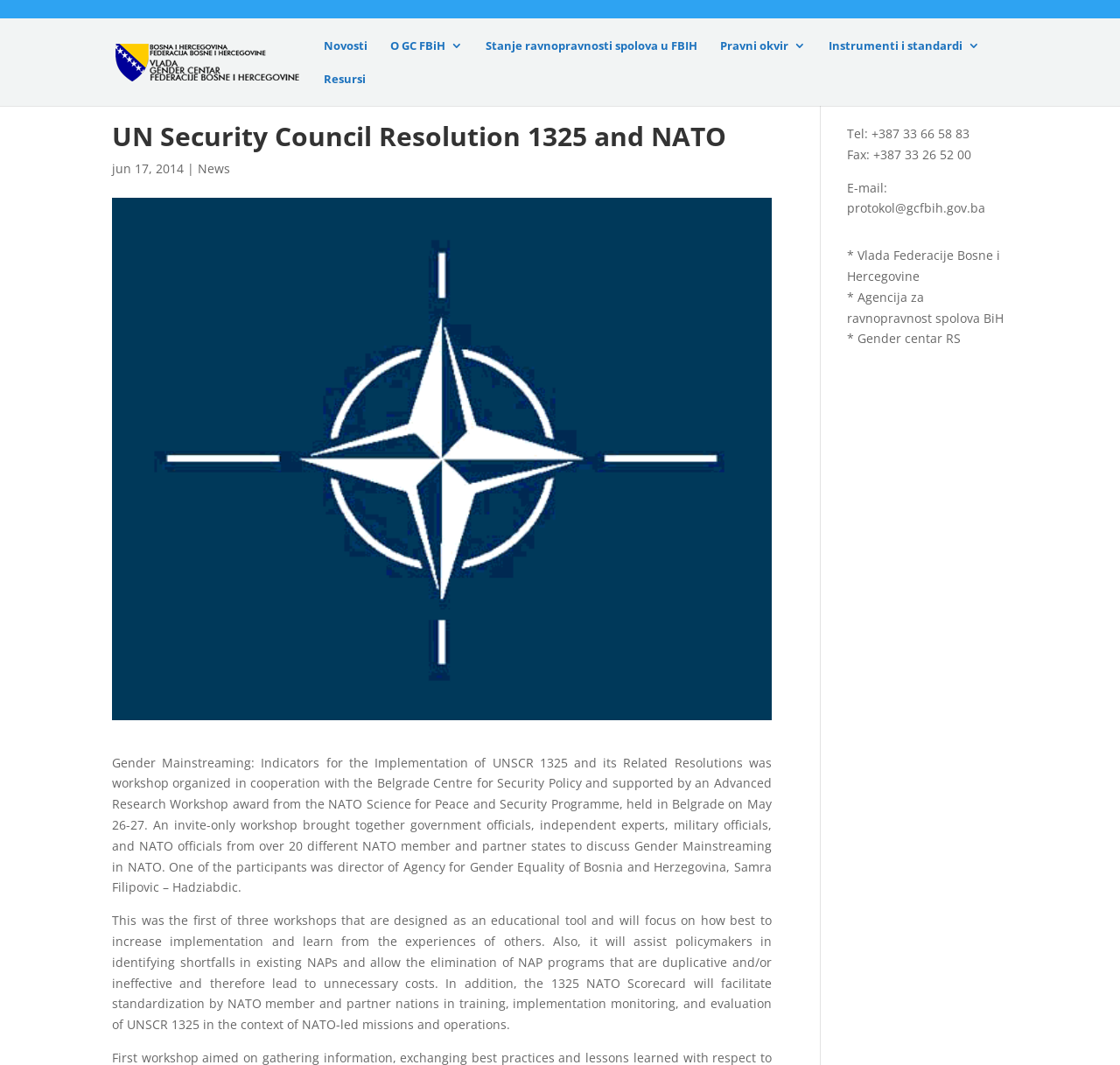Find the bounding box coordinates of the element's region that should be clicked in order to follow the given instruction: "Visit the 'Novosti' page". The coordinates should consist of four float numbers between 0 and 1, i.e., [left, top, right, bottom].

[0.289, 0.037, 0.328, 0.068]